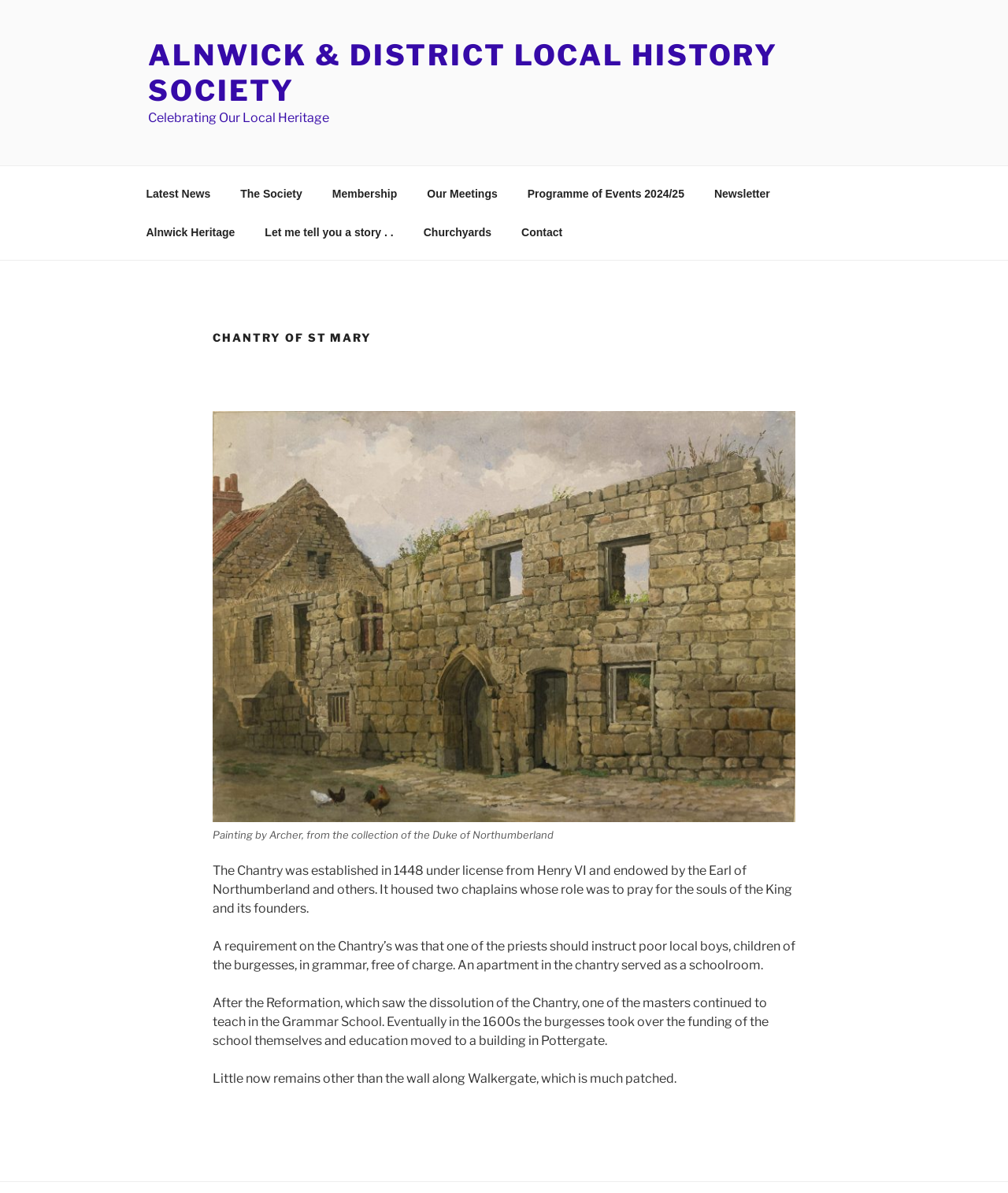Generate a thorough caption detailing the webpage content.

The webpage is about the Chantry of St Mary and the Alnwick & District Local History Society. At the top, there is a link to the society's main page, followed by a static text "Celebrating Our Local Heritage". Below this, there is a top menu navigation bar with 9 links, including "Latest News", "The Society", "Membership", and others.

The main content of the page is an article about the Chantry of St Mary. It starts with a heading "CHANTRY OF ST MARY" and is accompanied by a figure, which is a painting by Archer from the collection of the Duke of Northumberland. Below the figure, there is a caption describing the painting.

The article itself is divided into four paragraphs. The first paragraph explains the establishment of the Chantry in 1448 and its purpose. The second paragraph describes the educational role of the Chantry, where one of the priests was required to teach poor local boys grammar for free. The third paragraph discusses the aftermath of the Reformation, where the Chantry was dissolved, and the education continued in a different building. The final paragraph mentions that little remains of the original Chantry except for a patched wall along Walkergate.

Overall, the webpage provides historical information about the Chantry of St Mary and its significance in the local community.